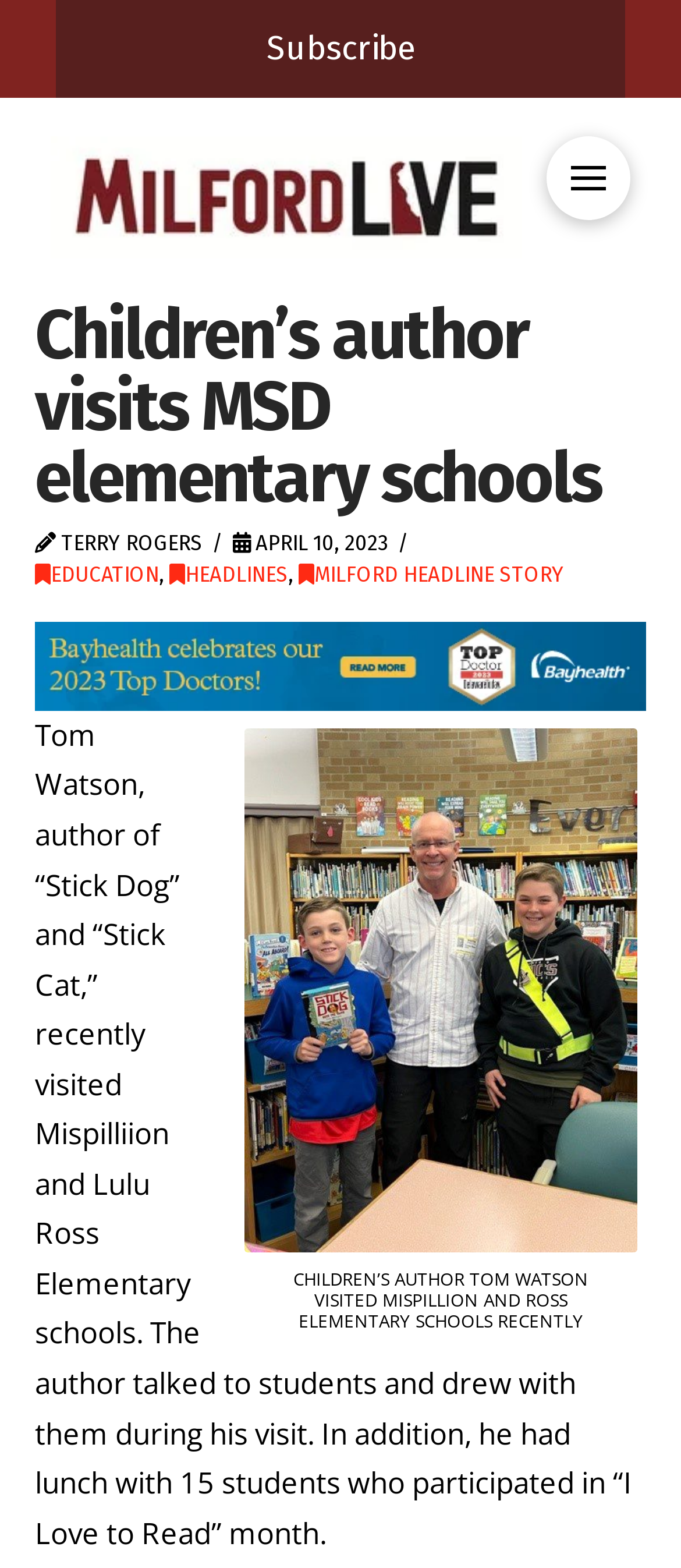Given the content of the image, can you provide a detailed answer to the question?
What is the name of the event that 15 students participated in?

The answer can be found in the article's content, where it is mentioned that the author had lunch with 15 students who participated in 'I Love to Read' month.